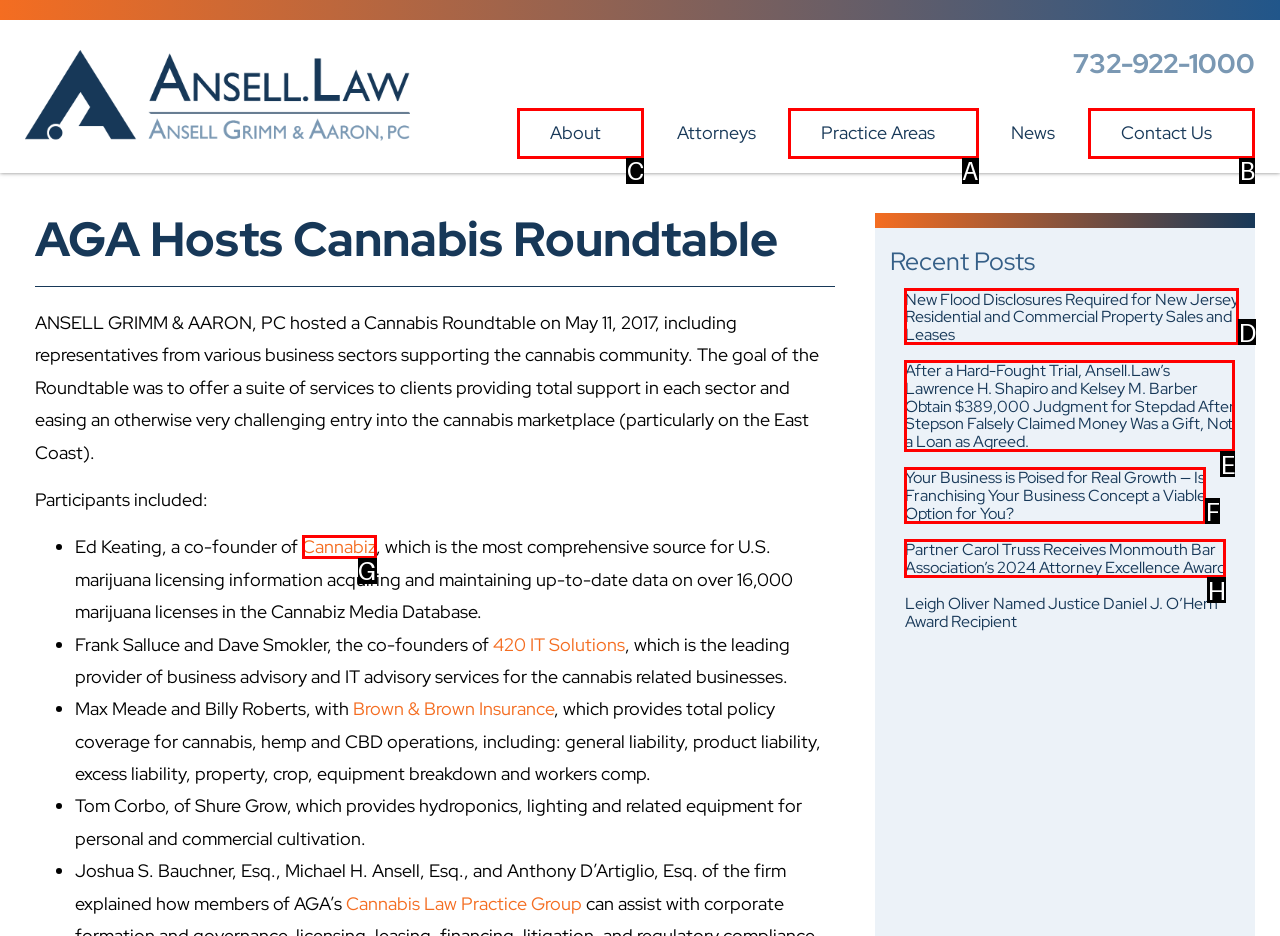Which HTML element should be clicked to fulfill the following task: Click the 'About' link?
Reply with the letter of the appropriate option from the choices given.

C